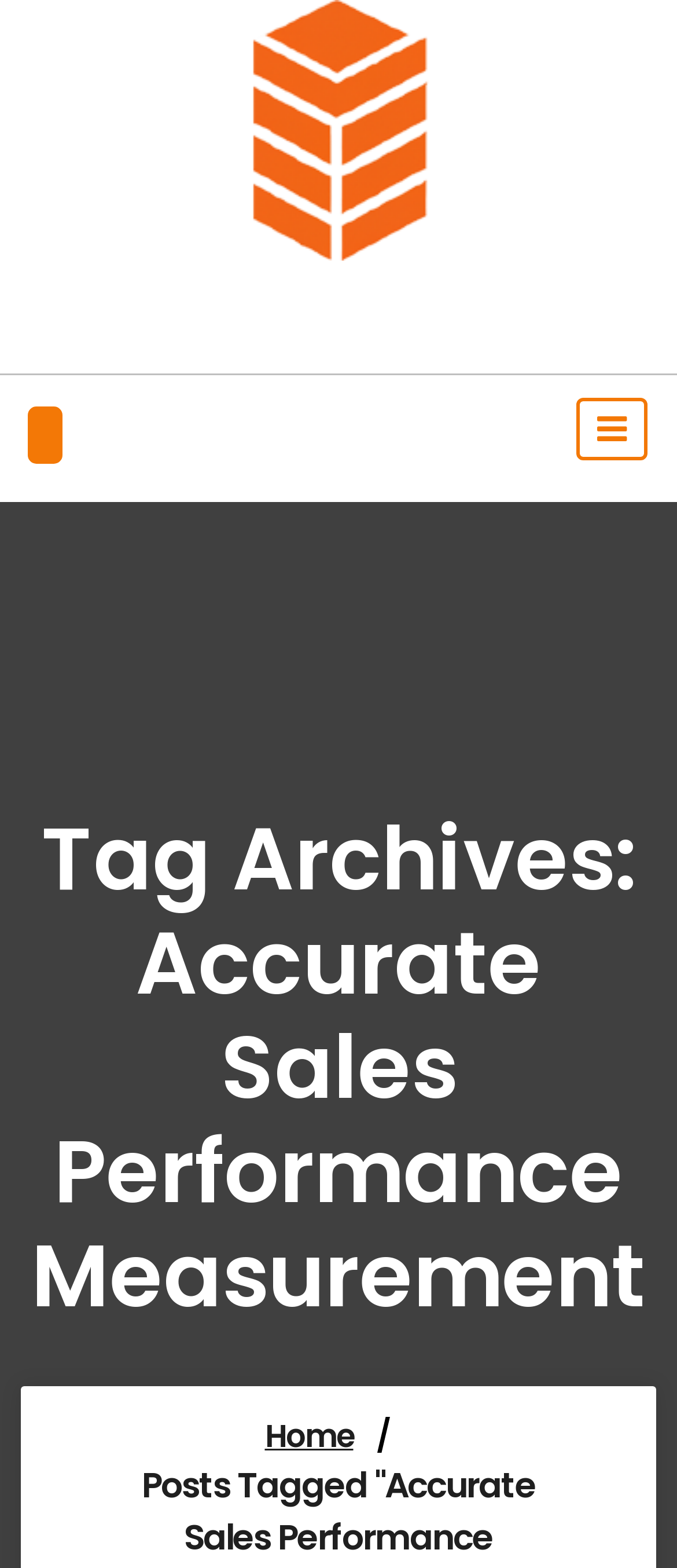Is there a button on the page?
Based on the image, answer the question with a single word or brief phrase.

Yes